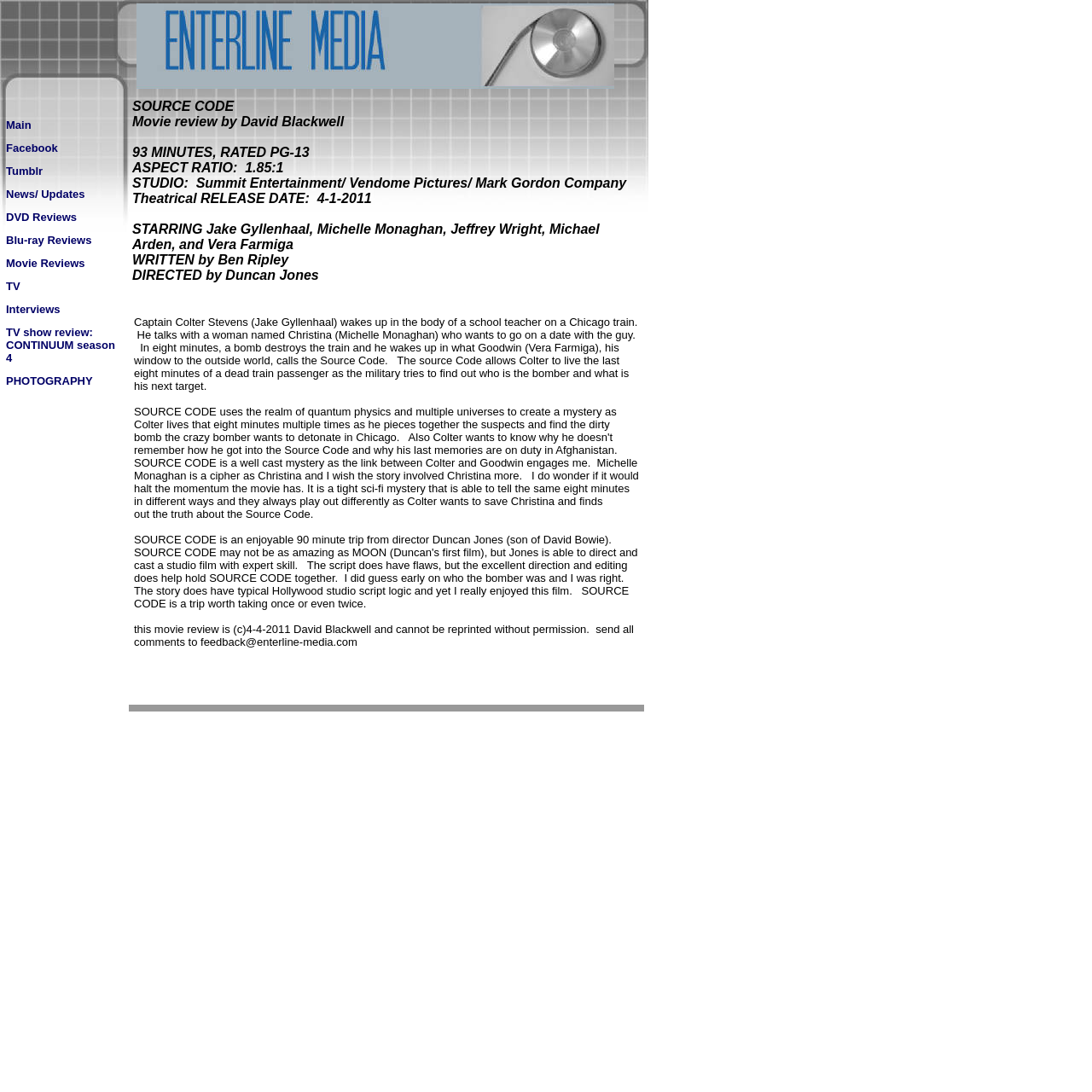Please find and report the bounding box coordinates of the element to click in order to perform the following action: "visit the Facebook page". The coordinates should be expressed as four float numbers between 0 and 1, in the format [left, top, right, bottom].

[0.005, 0.128, 0.053, 0.141]